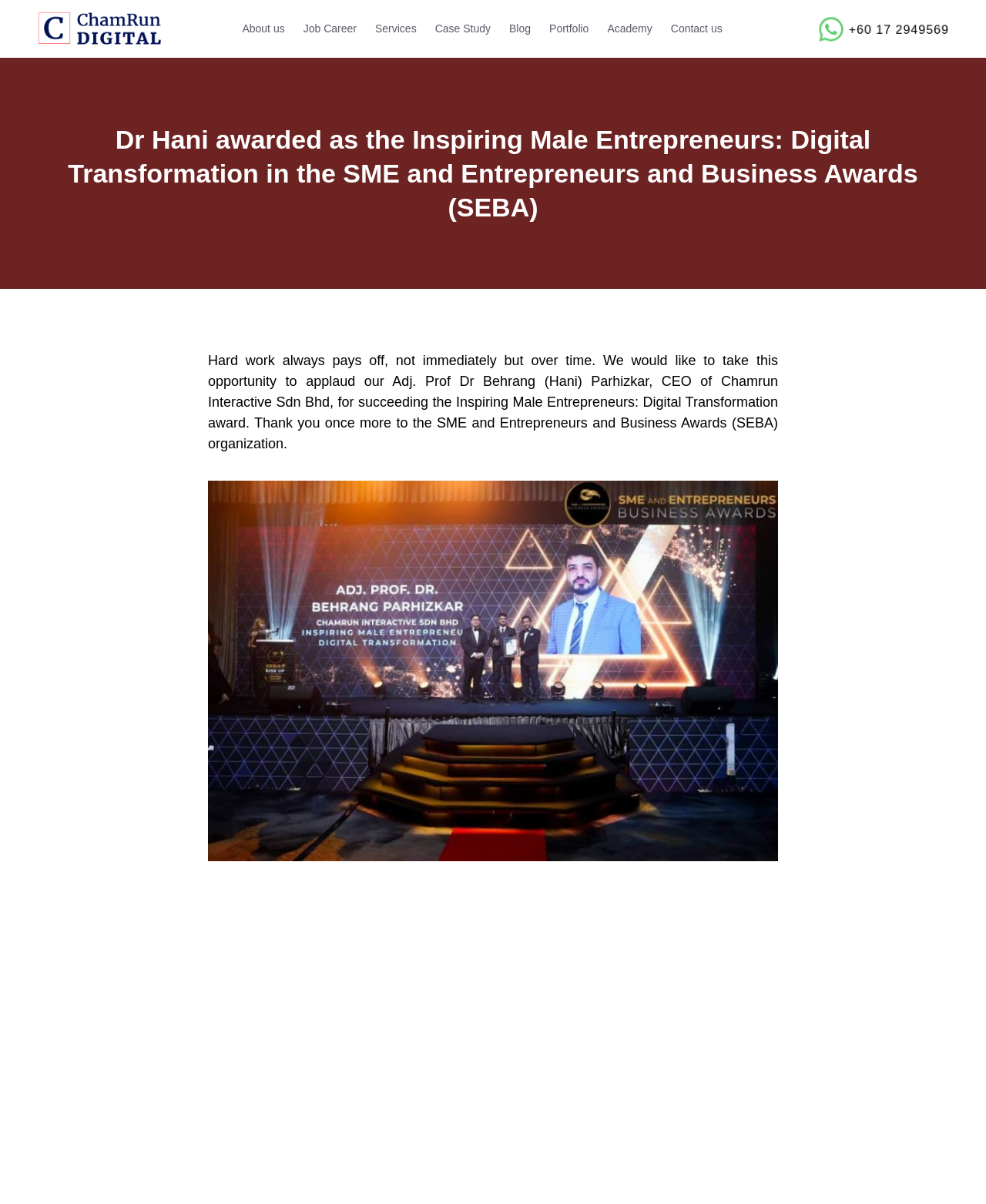Based on what you see in the screenshot, provide a thorough answer to this question: What is the phone number displayed on the webpage?

I found the answer by looking at the element with type 'link' that contains the phone number, which is located at the top right corner of the webpage.